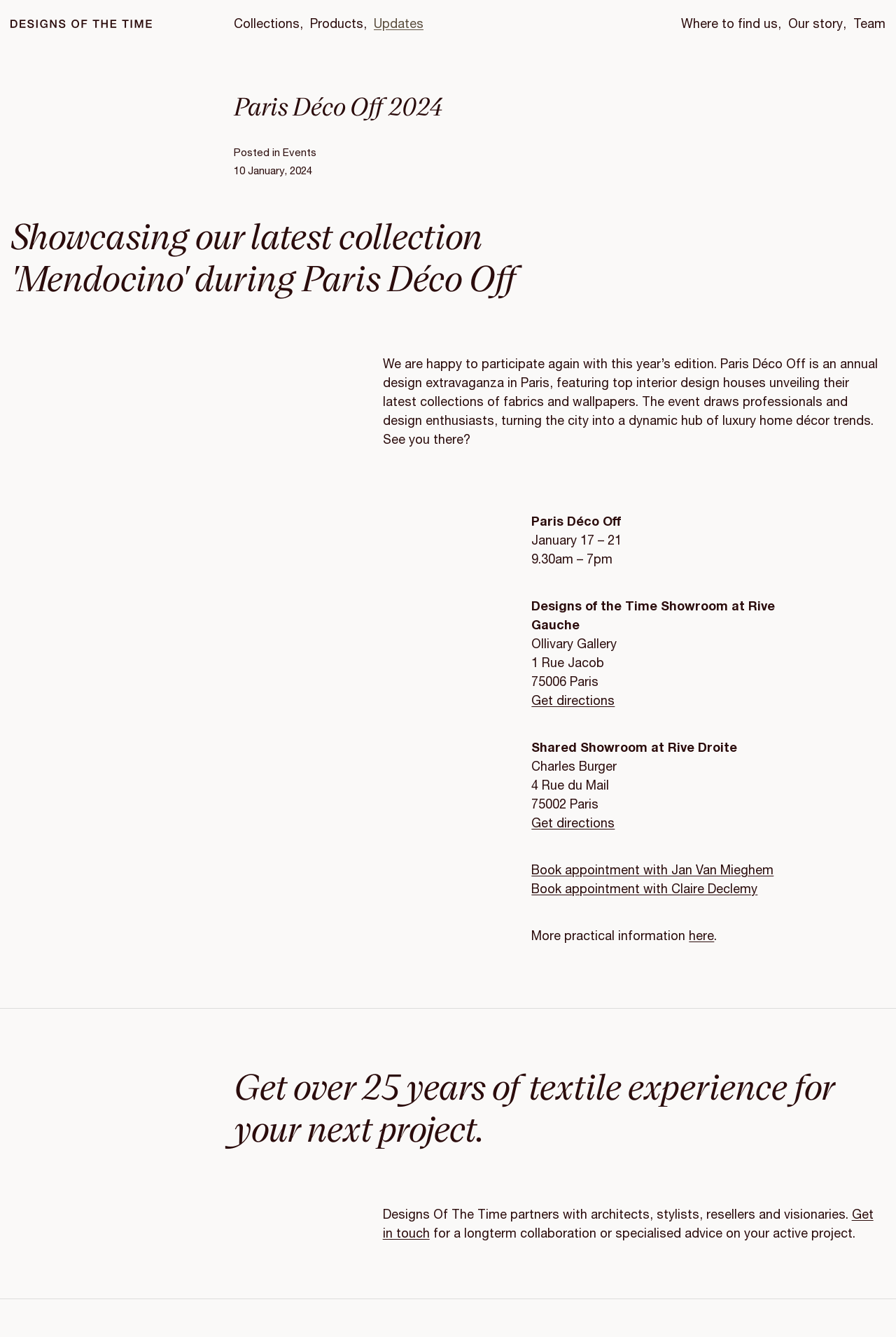Extract the bounding box coordinates of the UI element described by: "Collections". The coordinates should include four float numbers ranging from 0 to 1, e.g., [left, top, right, bottom].

[0.261, 0.01, 0.334, 0.025]